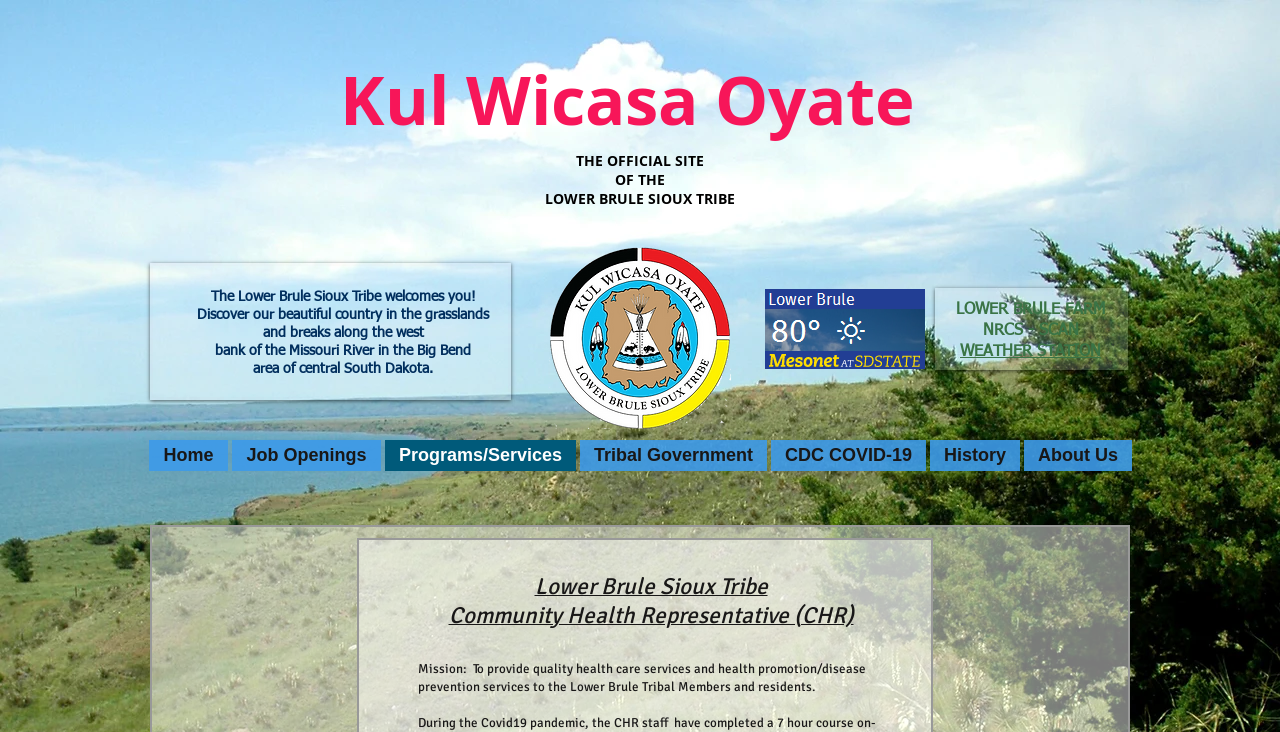What is the purpose of the 'Job Openings' section?
Look at the image and respond with a single word or a short phrase.

To list job openings